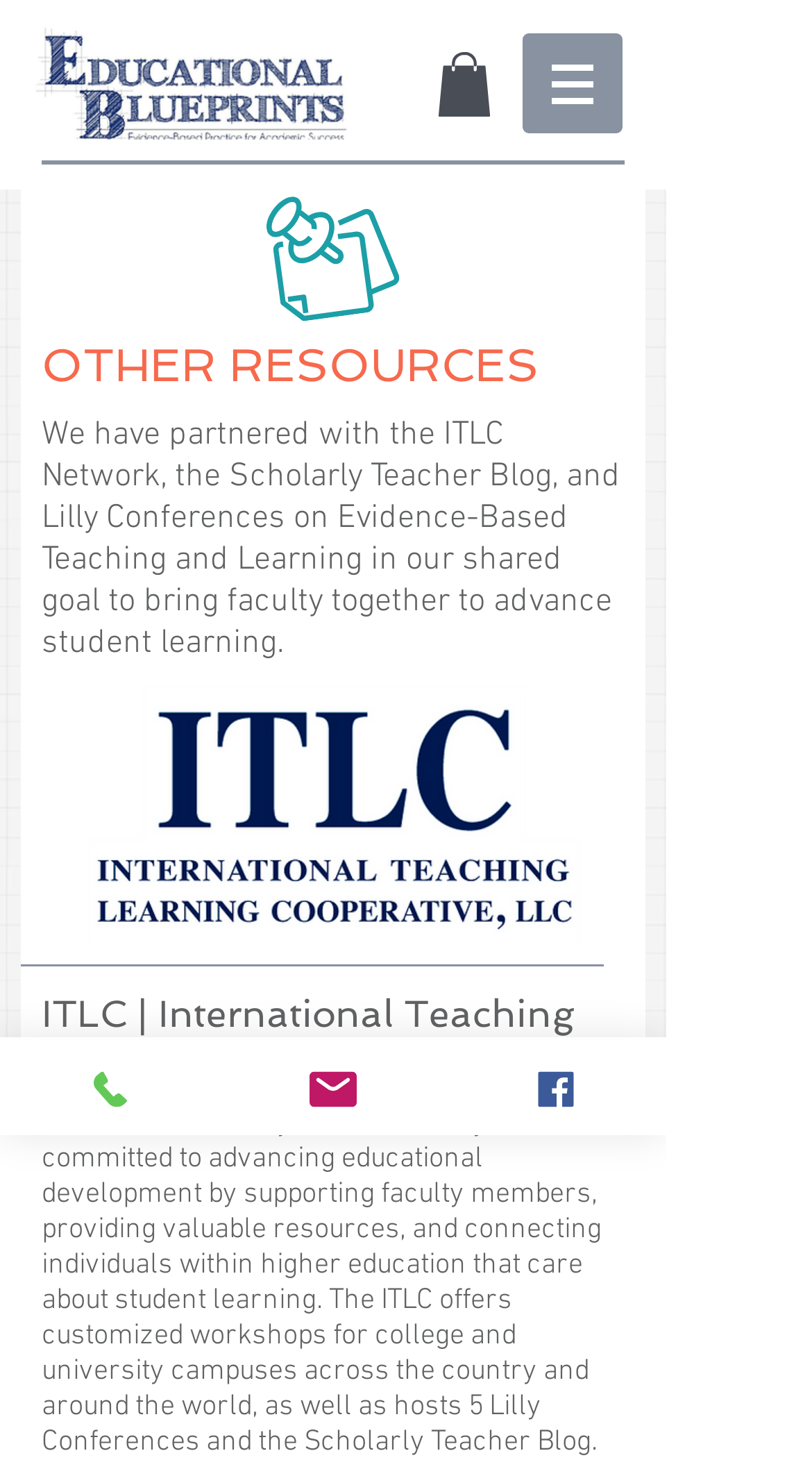Give a one-word or short-phrase answer to the following question: 
How many social media links are available on the webpage?

3